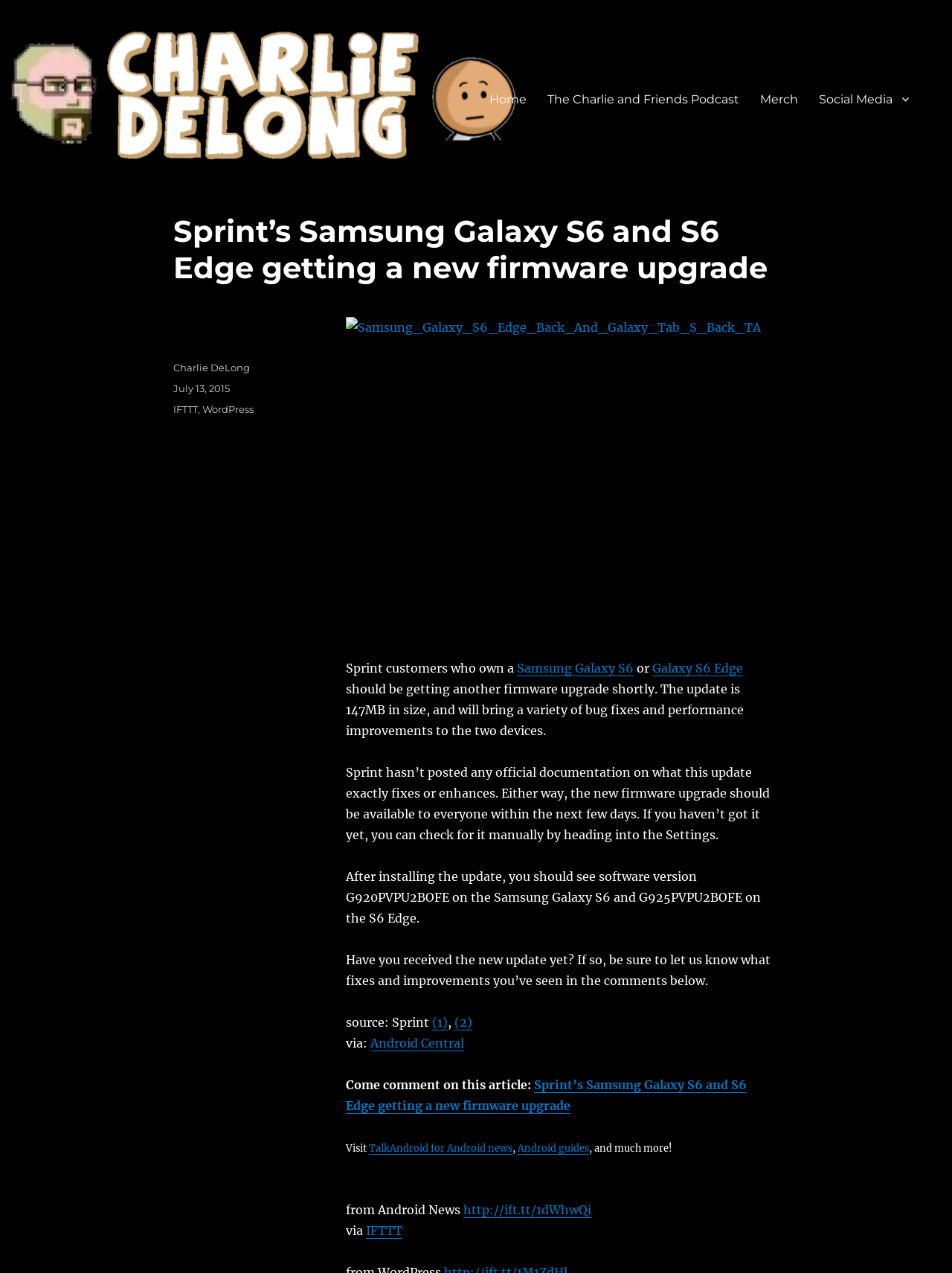Find the bounding box coordinates for the area that should be clicked to accomplish the instruction: "Check the author of this article".

[0.182, 0.284, 0.262, 0.293]